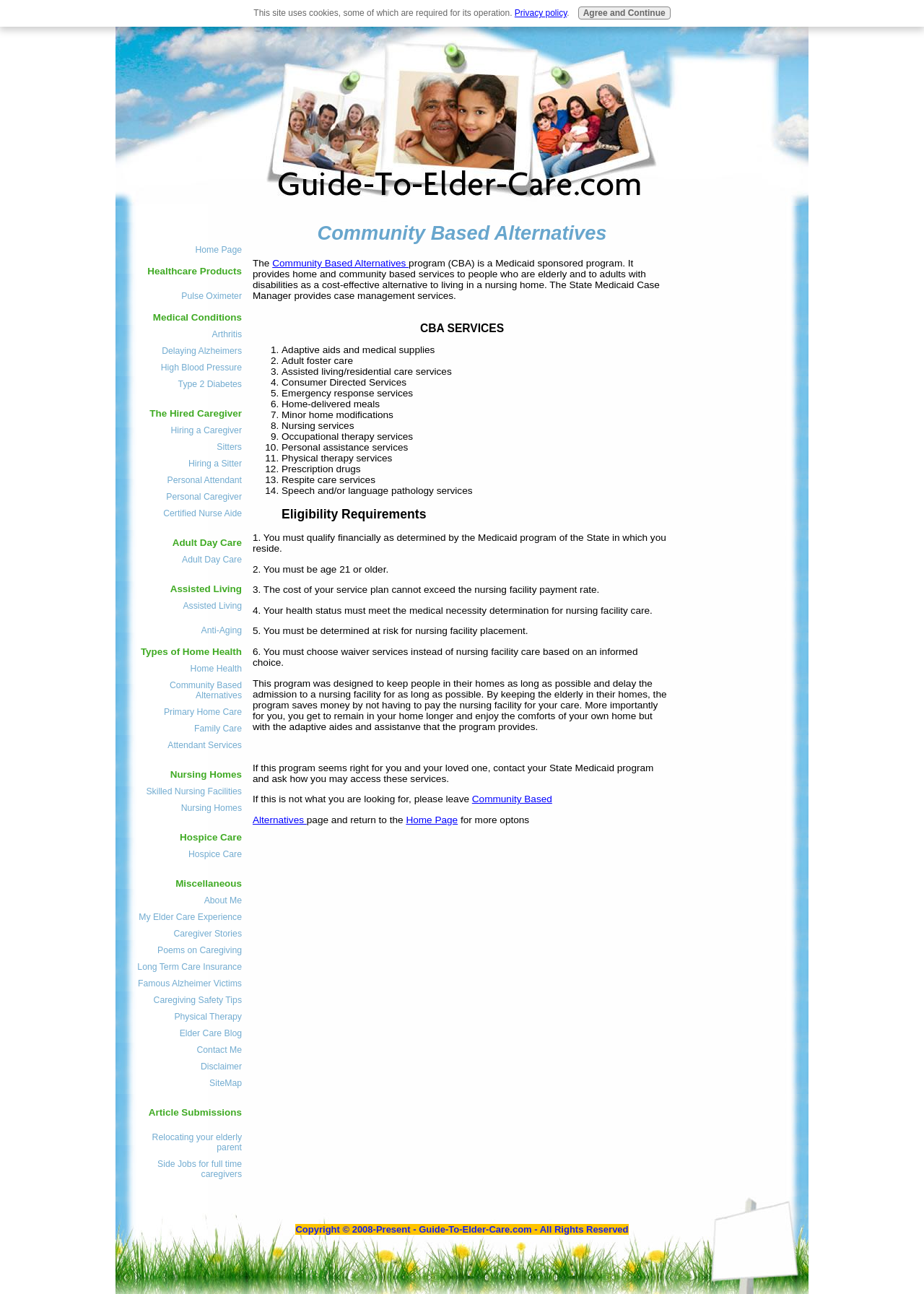What is the purpose of Community Based Alternatives?
Look at the image and answer the question with a single word or phrase.

To keep people in their homes